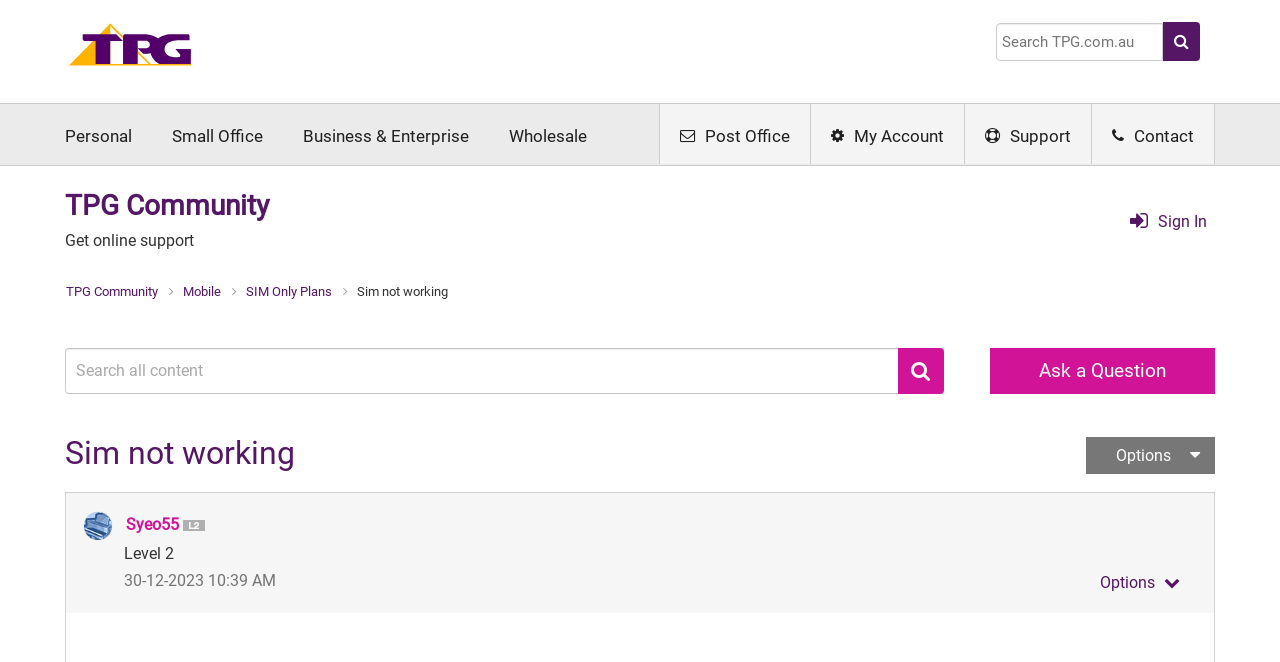Could you indicate the bounding box coordinates of the region to click in order to complete this instruction: "Search for something".

[0.778, 0.035, 0.909, 0.092]